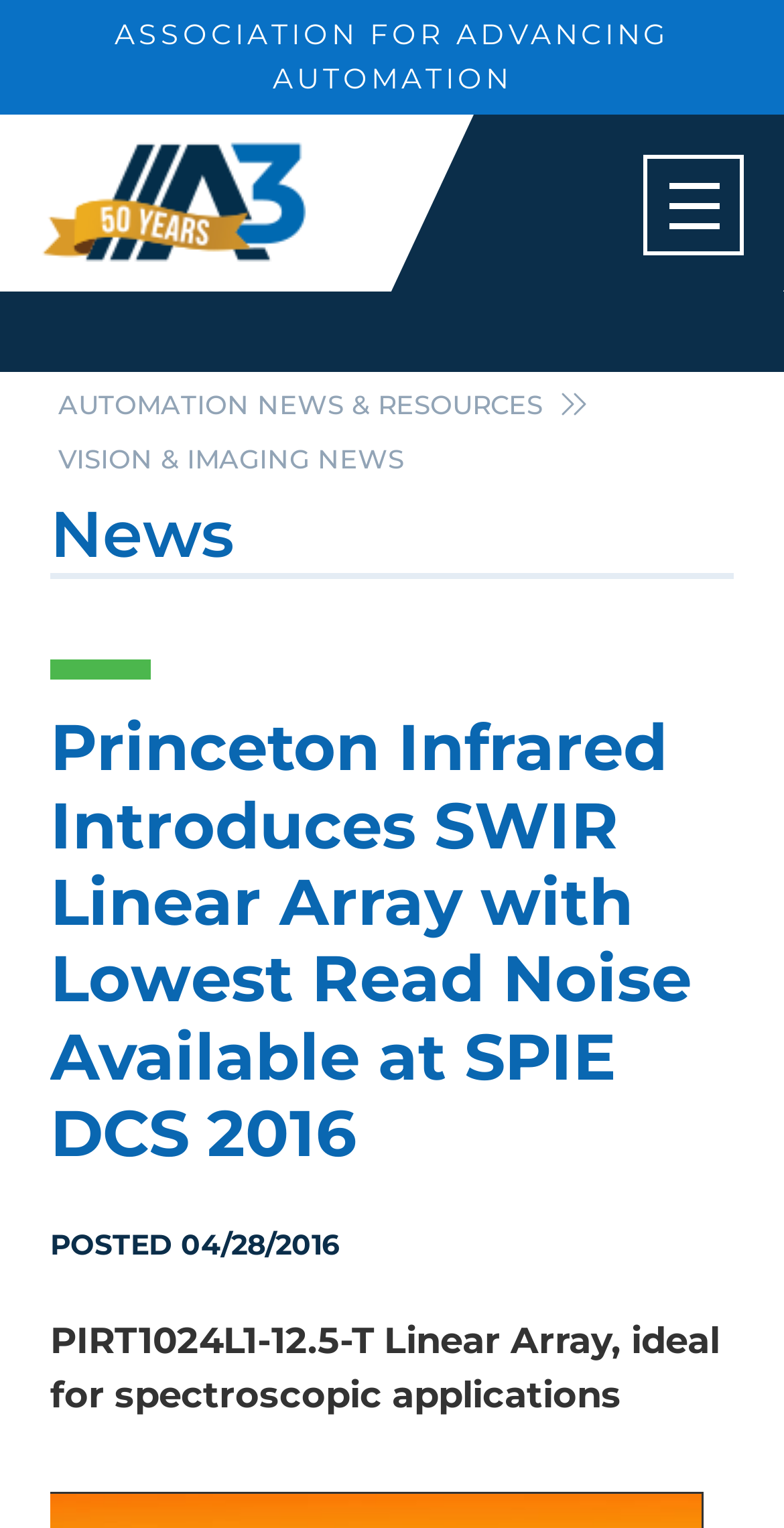Construct a comprehensive description capturing every detail on the webpage.

The webpage appears to be a news article page from Princeton Infrared. At the top, there are three links: "ASSOCIATION FOR ADVANCING AUTOMATION" on the top-right, "A3 Association" on the top-left, accompanied by a small image of the A3 Association logo. Below these links, there are two more links: "AUTOMATION NEWS & RESOURCES" and "VISION & IMAGING NEWS", positioned side by side.

The main content of the page is divided into sections, with a heading "News" at the top, followed by a more specific heading "Princeton Infrared Introduces SWIR Linear Array with Lowest Read Noise Available at SPIE DCS 2016". Below these headings, there is a posting date "POSTED 04/28/2016" and a brief summary of the news article "PIRT1024L1-12.5-T Linear Array, ideal for spectroscopic applications".